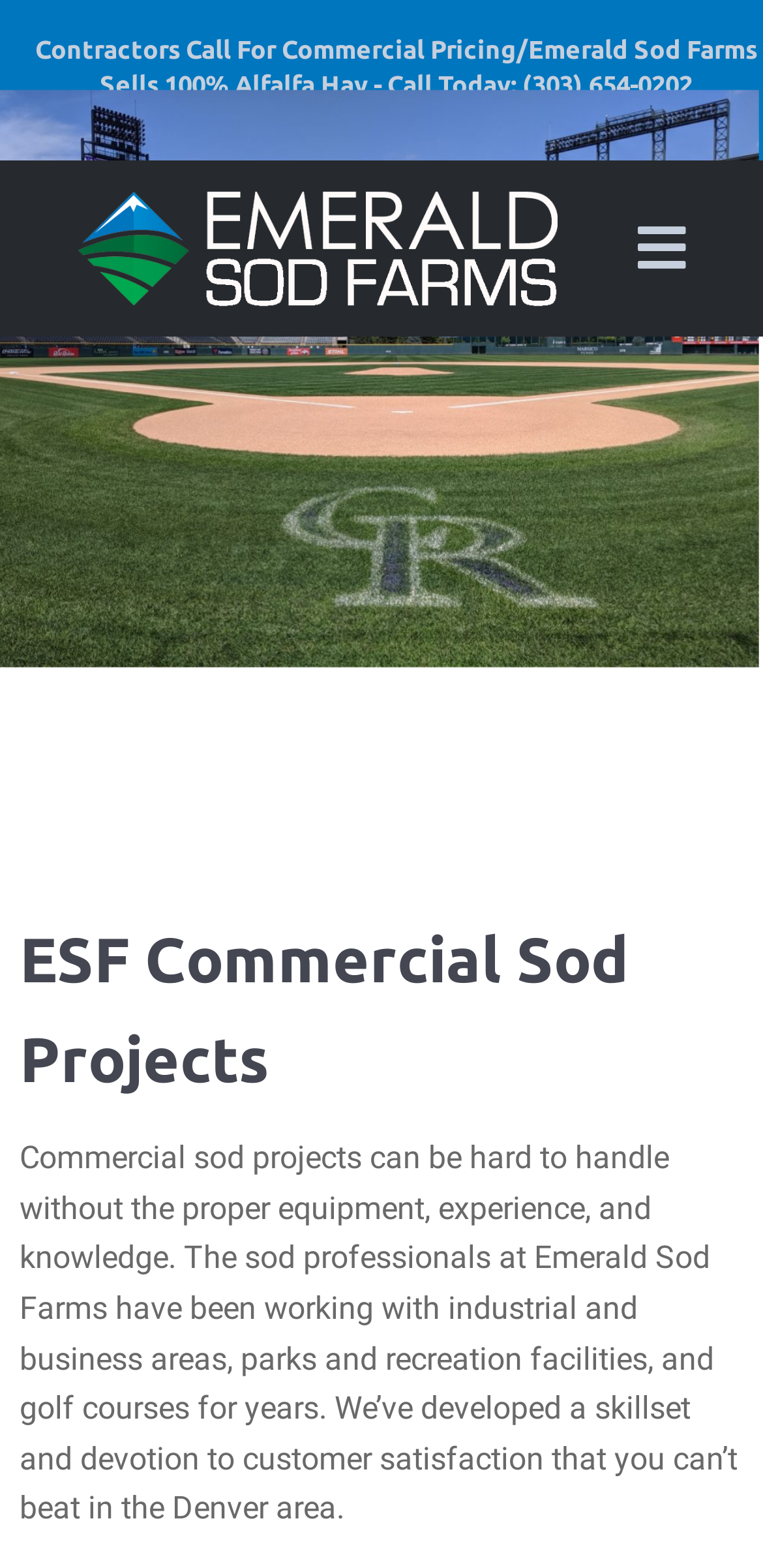For the element described, predict the bounding box coordinates as (top-left x, top-left y, bottom-right x, bottom-right y). All values should be between 0 and 1. Element description: alt="Emerald Sod Farms"

[0.103, 0.102, 0.73, 0.215]